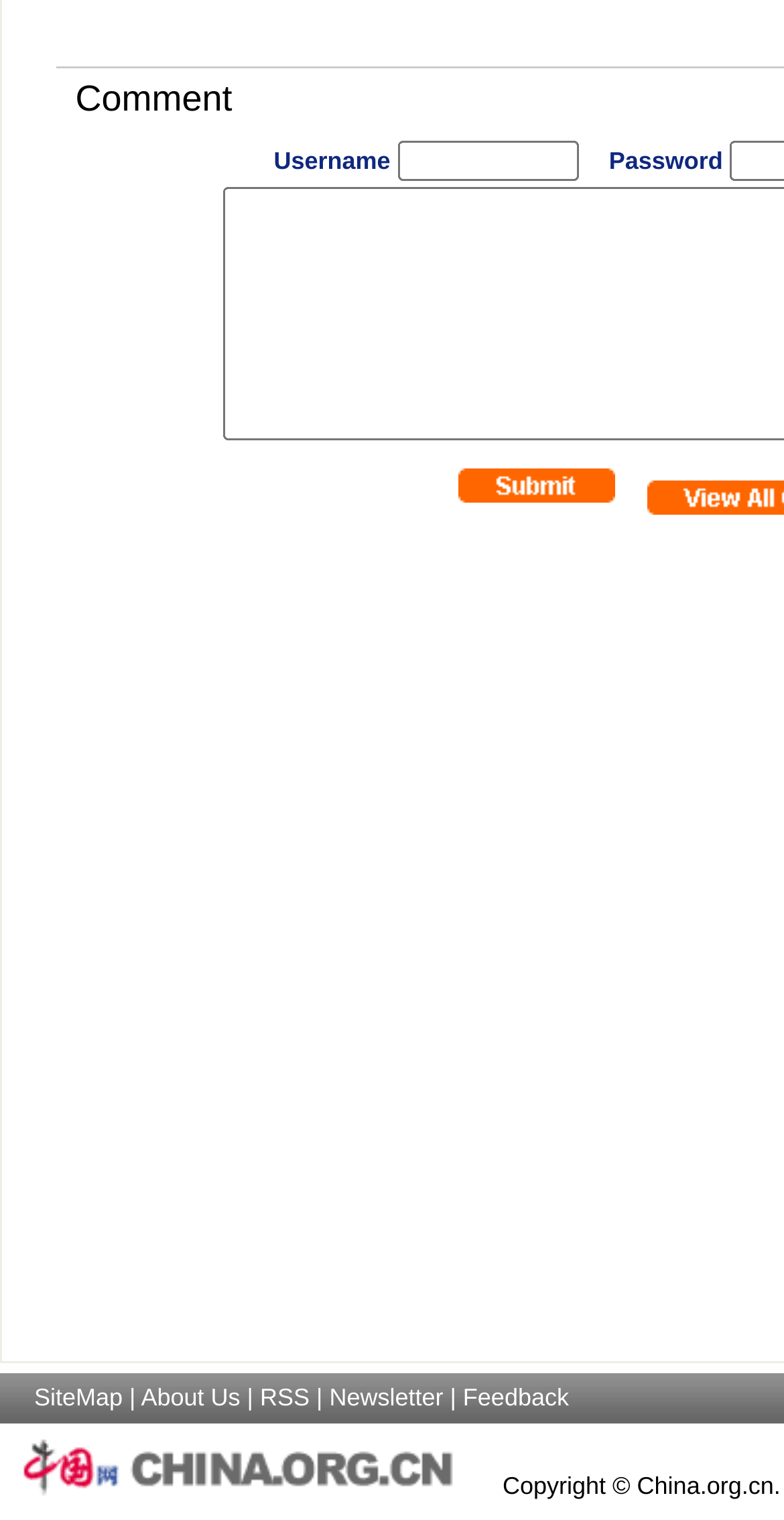What is the function of the button?
Look at the image and respond with a one-word or short phrase answer.

Submit